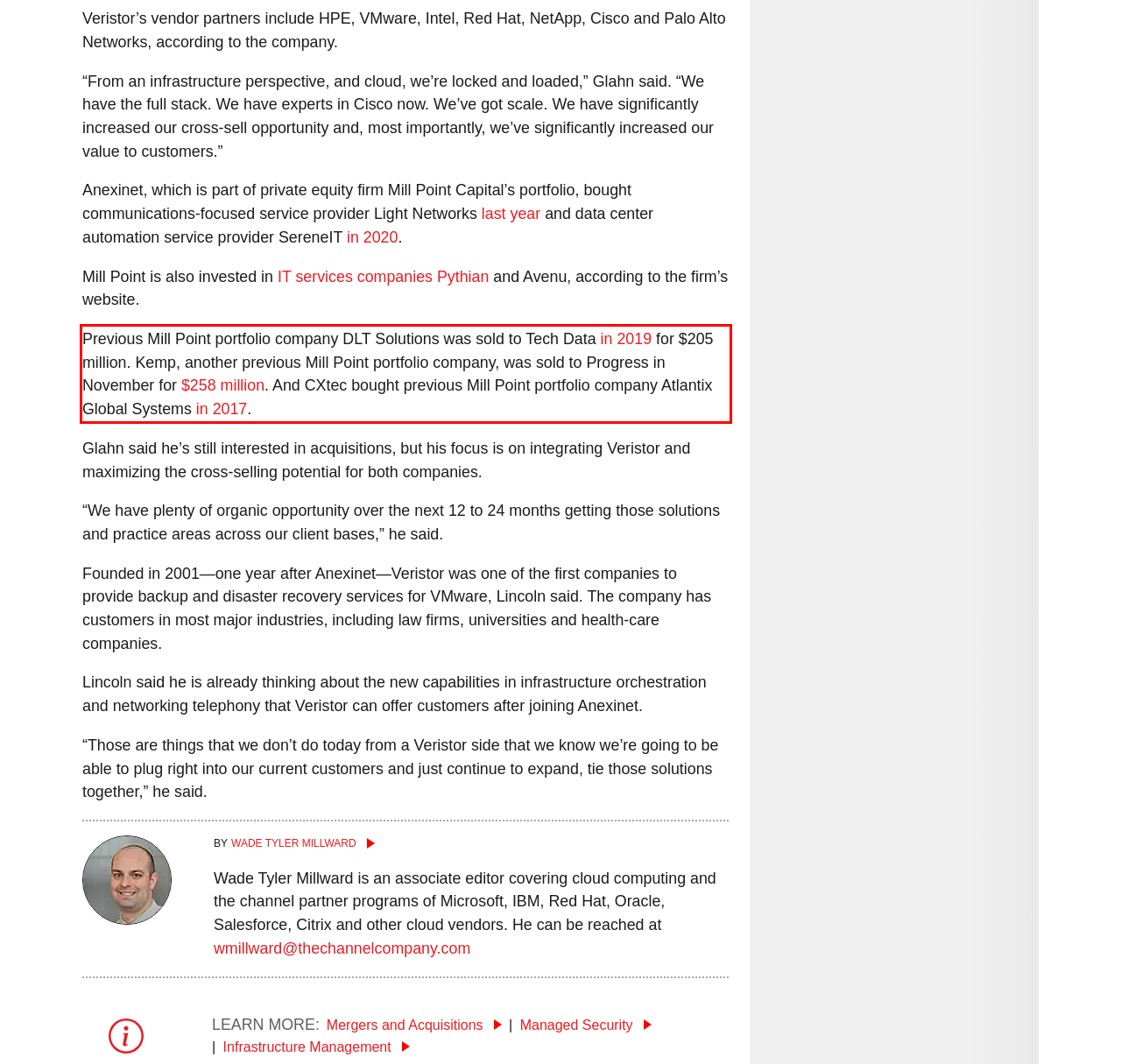Please look at the webpage screenshot and extract the text enclosed by the red bounding box.

Previous Mill Point portfolio company DLT Solutions was sold to Tech Data in 2019 for $205 million. Kemp, another previous Mill Point portfolio company, was sold to Progress in November for $258 million. And CXtec bought previous Mill Point portfolio company Atlantix Global Systems in 2017.